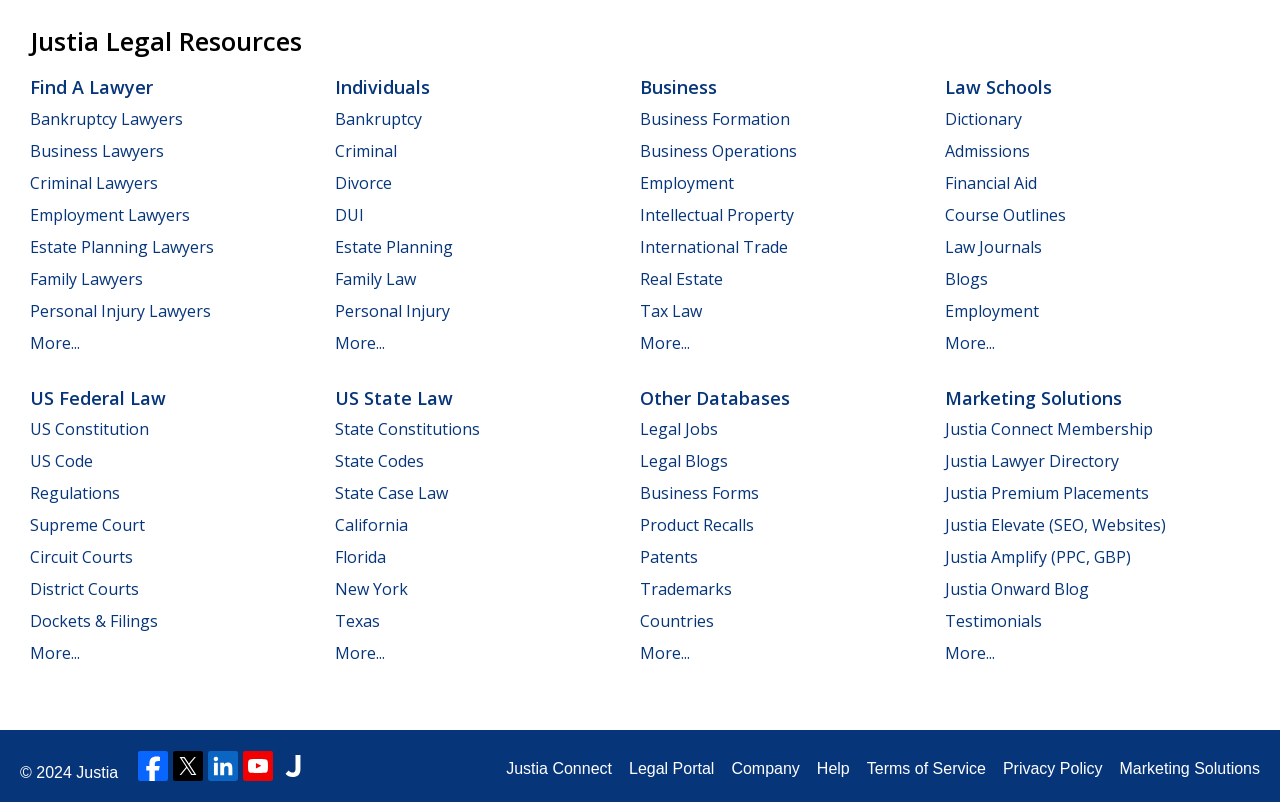Show the bounding box coordinates for the element that needs to be clicked to execute the following instruction: "Explore business formation". Provide the coordinates in the form of four float numbers between 0 and 1, i.e., [left, top, right, bottom].

[0.5, 0.134, 0.617, 0.161]